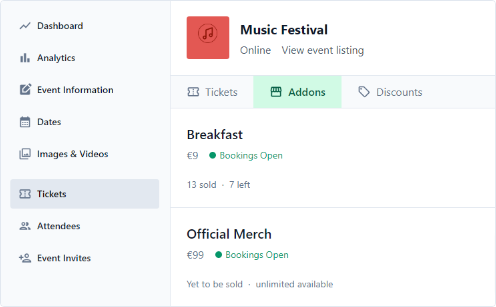Provide a short, one-word or phrase answer to the question below:
Is the 'Official Merch' add-on available?

Yes